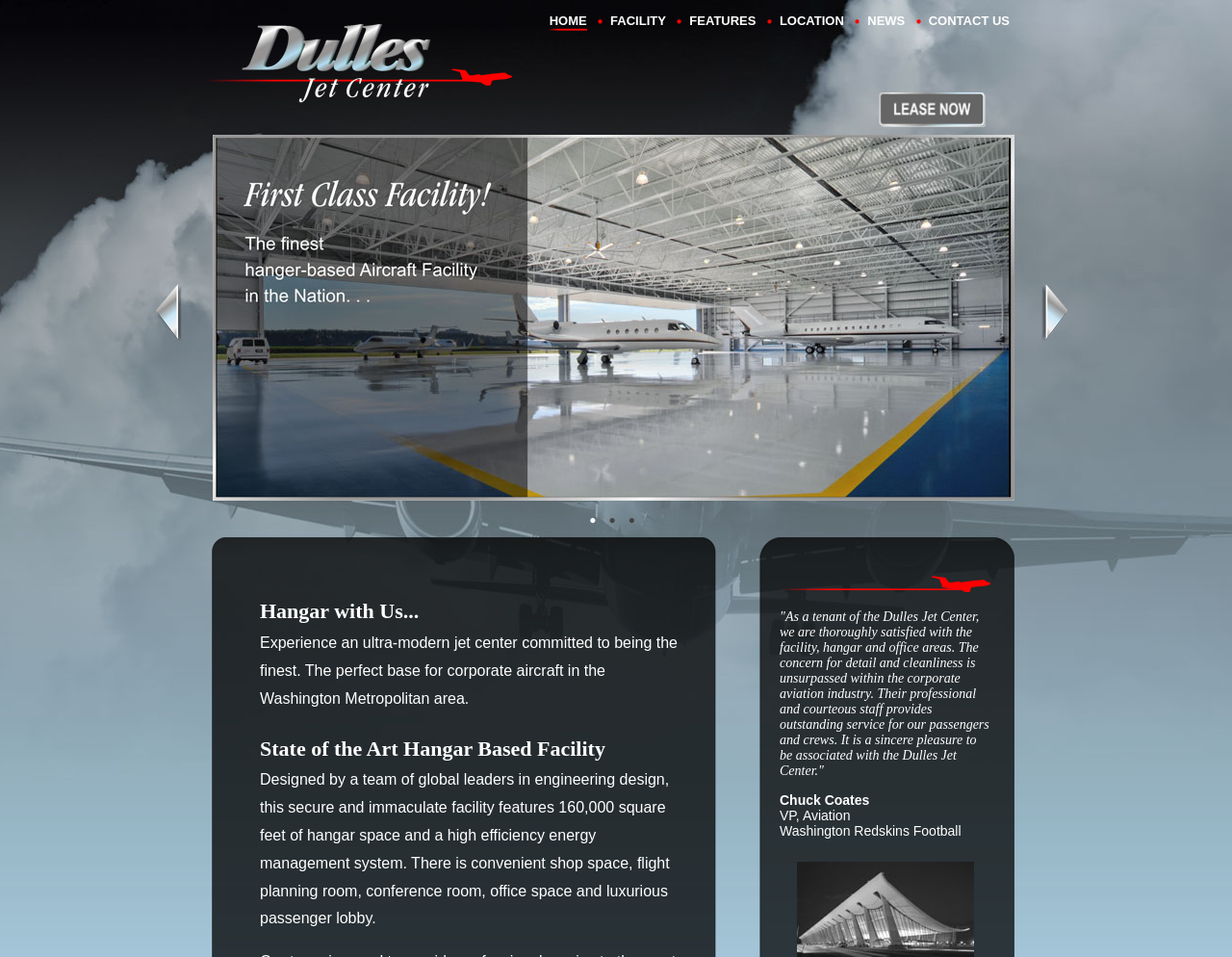Please identify the bounding box coordinates of the element I need to click to follow this instruction: "Register for the CHSS Work Weekend".

None